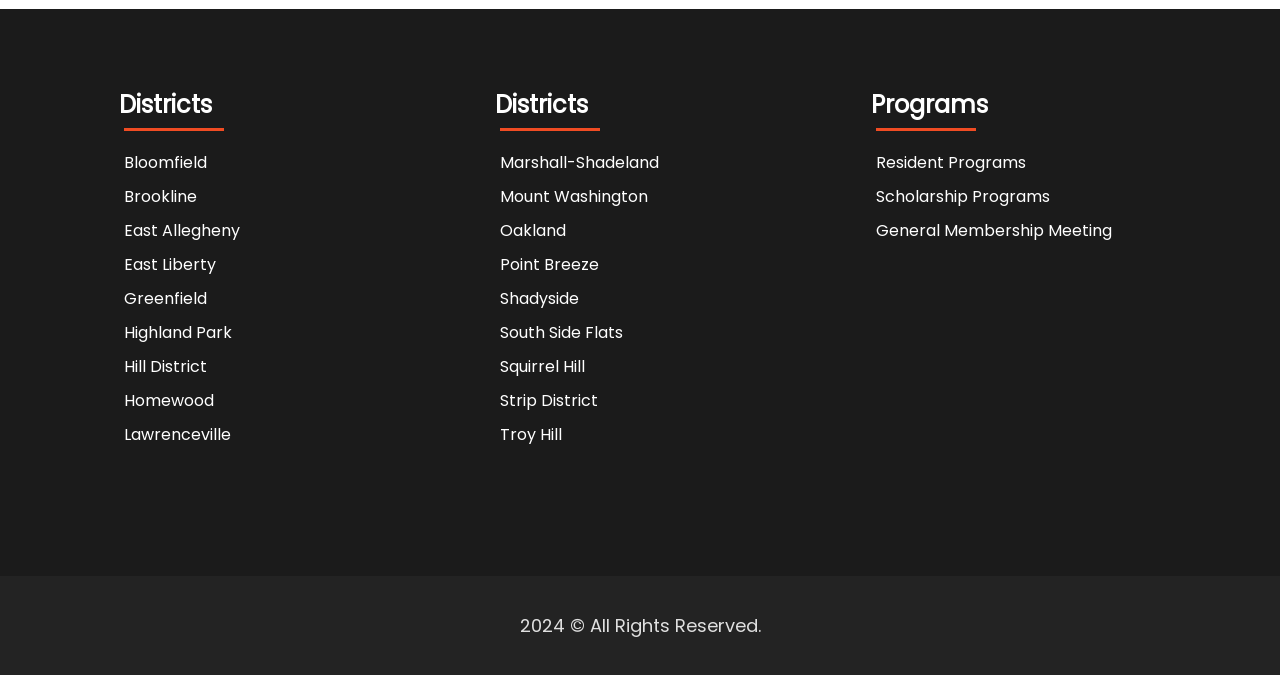Please find the bounding box coordinates of the element that you should click to achieve the following instruction: "check General Membership Meeting". The coordinates should be presented as four float numbers between 0 and 1: [left, top, right, bottom].

[0.681, 0.317, 0.873, 0.366]